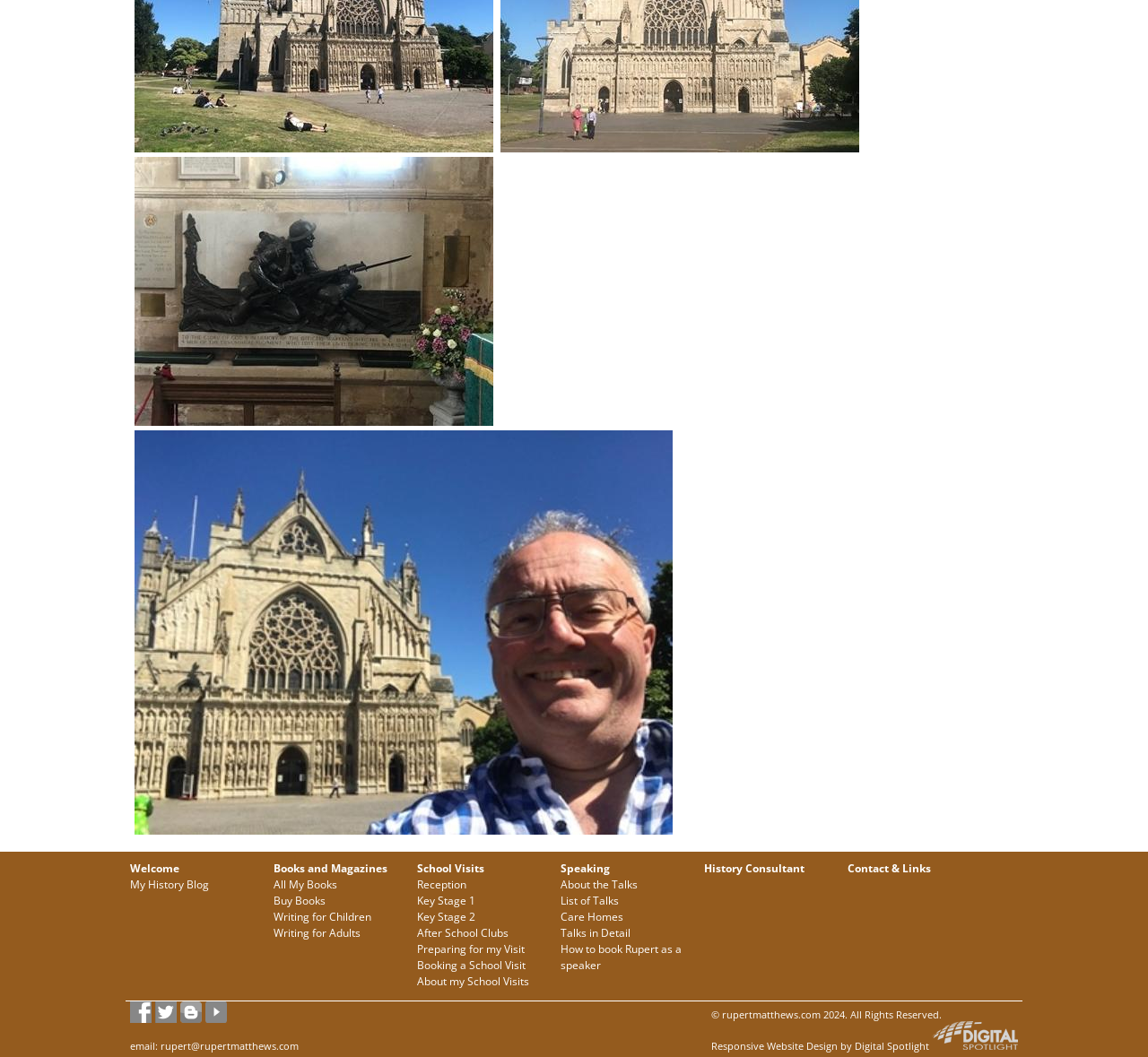Extract the bounding box coordinates of the UI element described by: "Reception". The coordinates should include four float numbers ranging from 0 to 1, e.g., [left, top, right, bottom].

[0.363, 0.829, 0.406, 0.844]